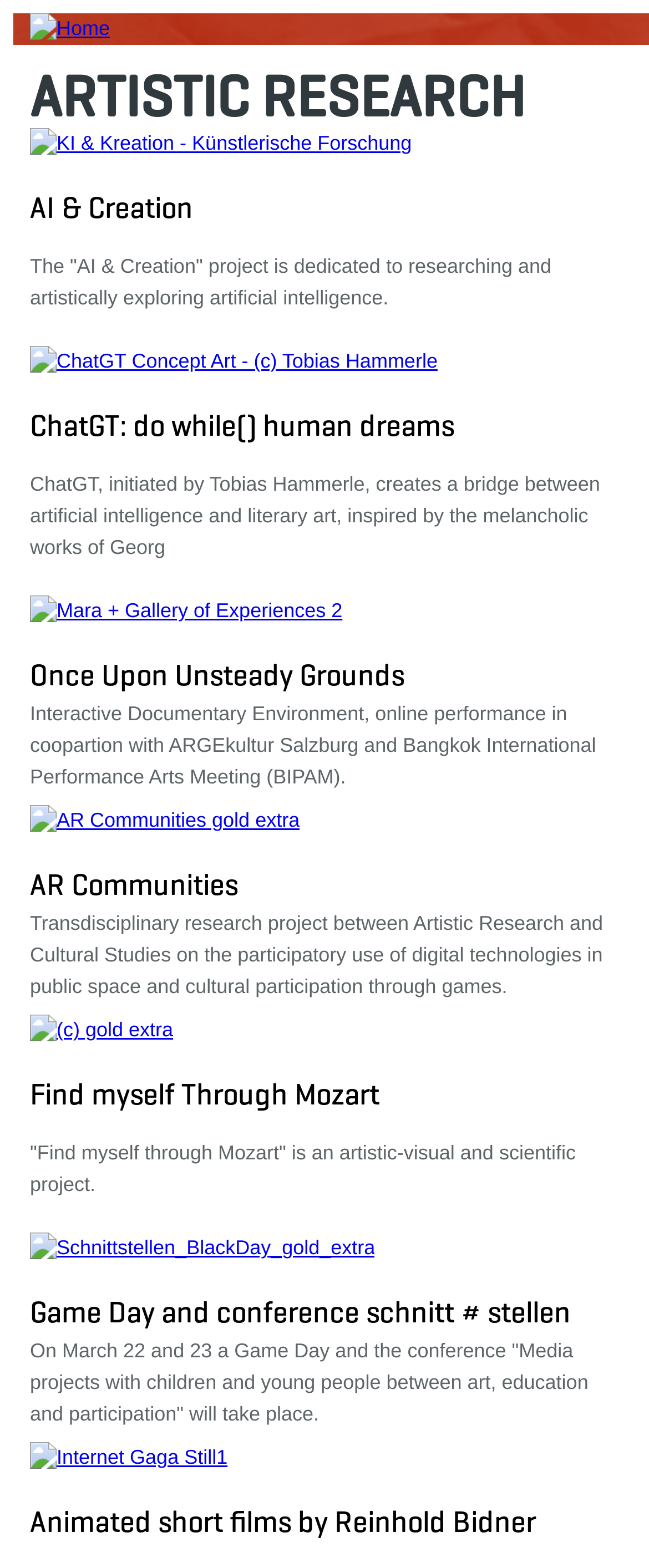Please locate the bounding box coordinates of the element that needs to be clicked to achieve the following instruction: "Explore KI & Kreation - Künstlerische Forschung". The coordinates should be four float numbers between 0 and 1, i.e., [left, top, right, bottom].

[0.046, 0.084, 0.634, 0.099]